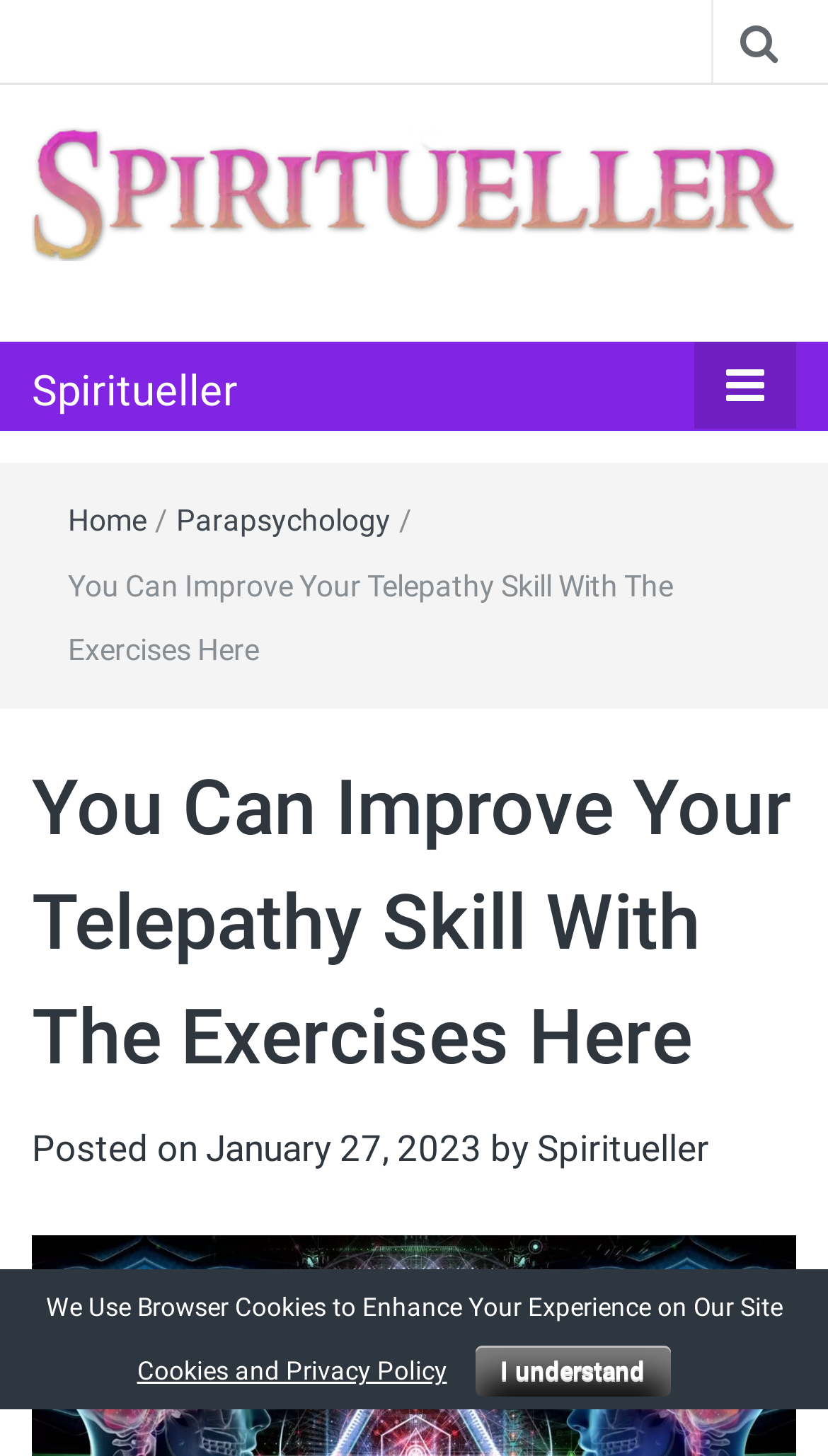Provide a one-word or short-phrase answer to the question:
What is the name of the spiritual knowledge platform?

Spiritueller